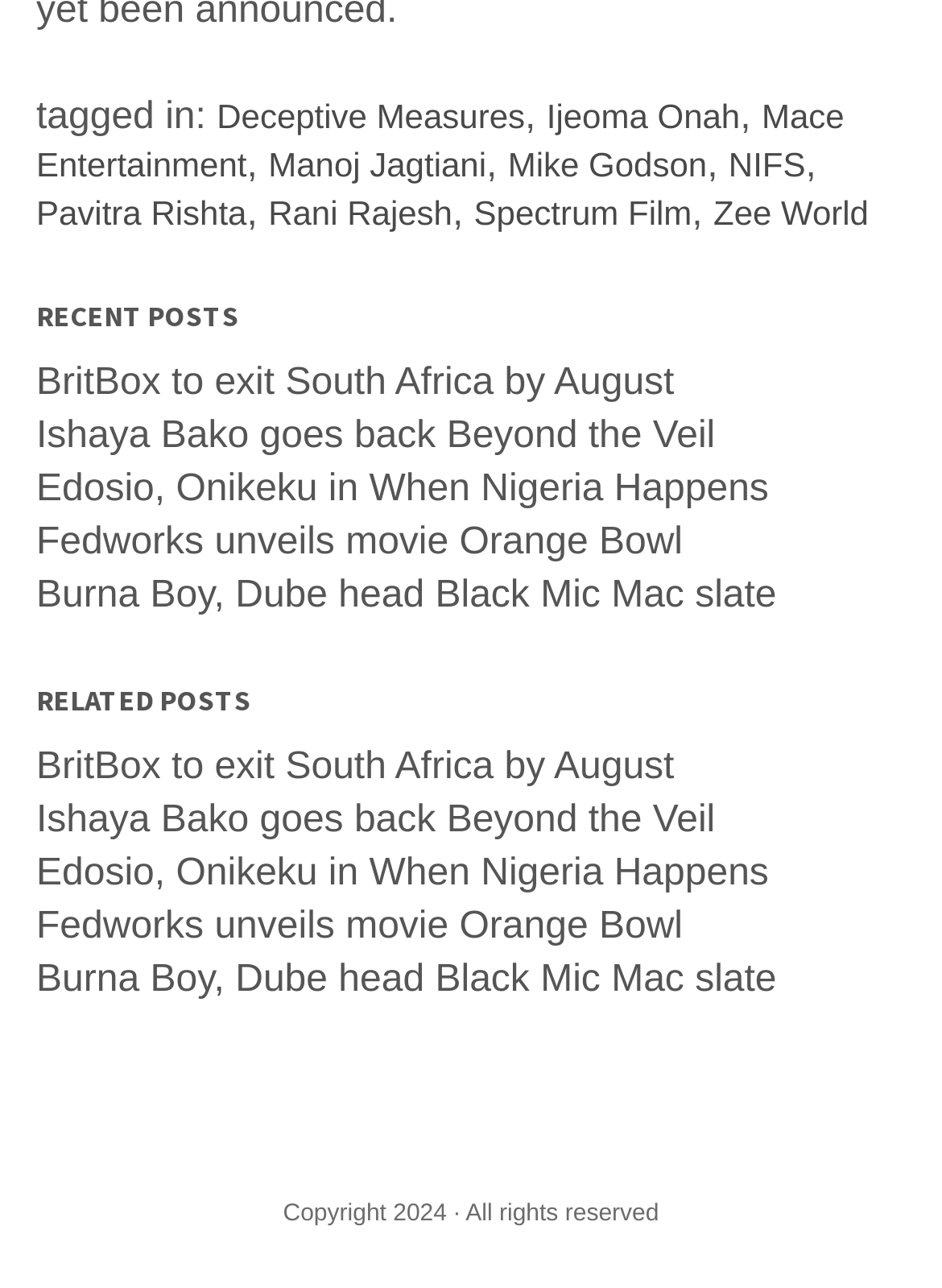What is the title of the first recent post?
Please use the image to provide a one-word or short phrase answer.

BritBox to exit South Africa by August